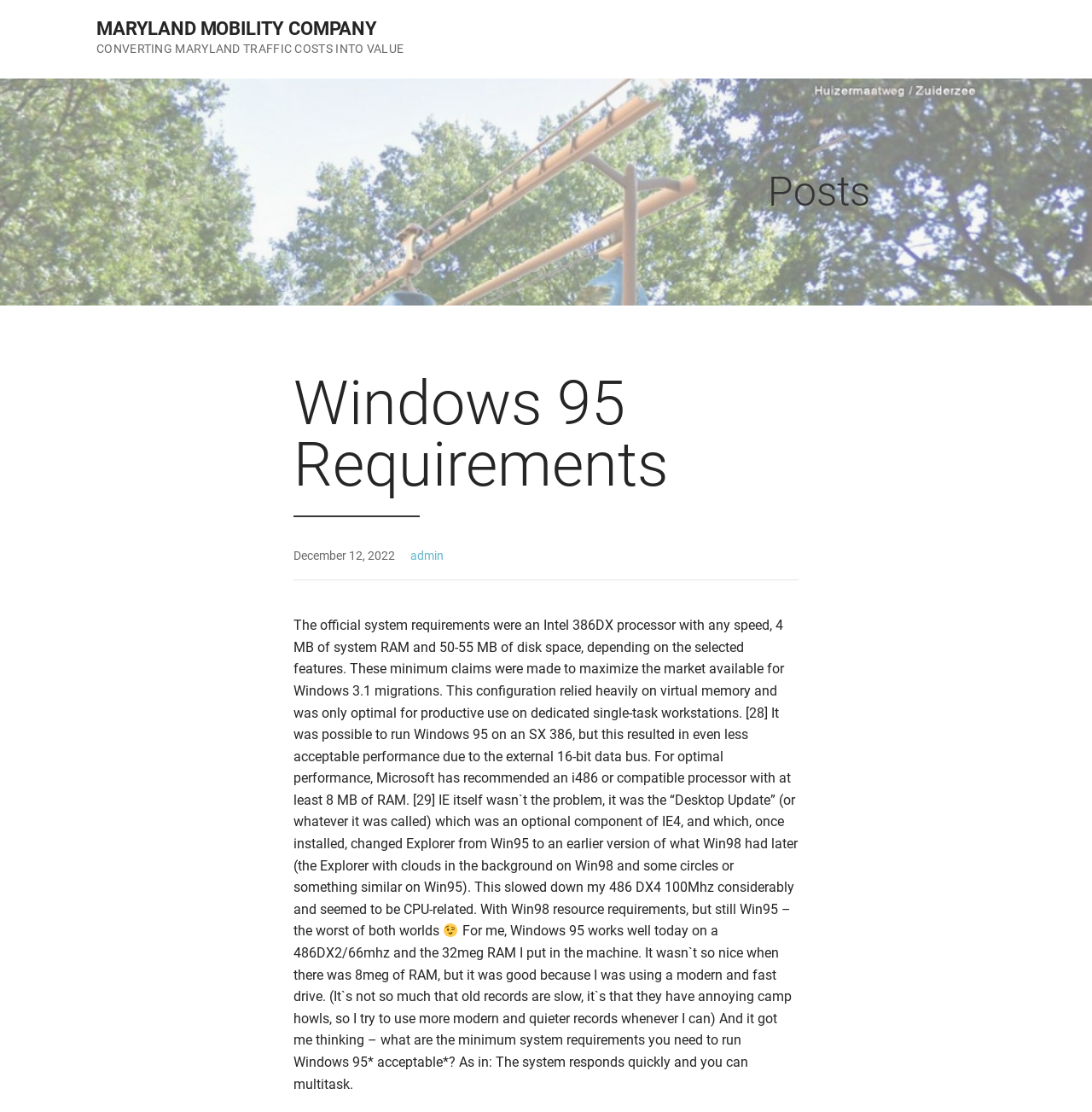Extract the primary heading text from the webpage.

Windows 95 Requirements